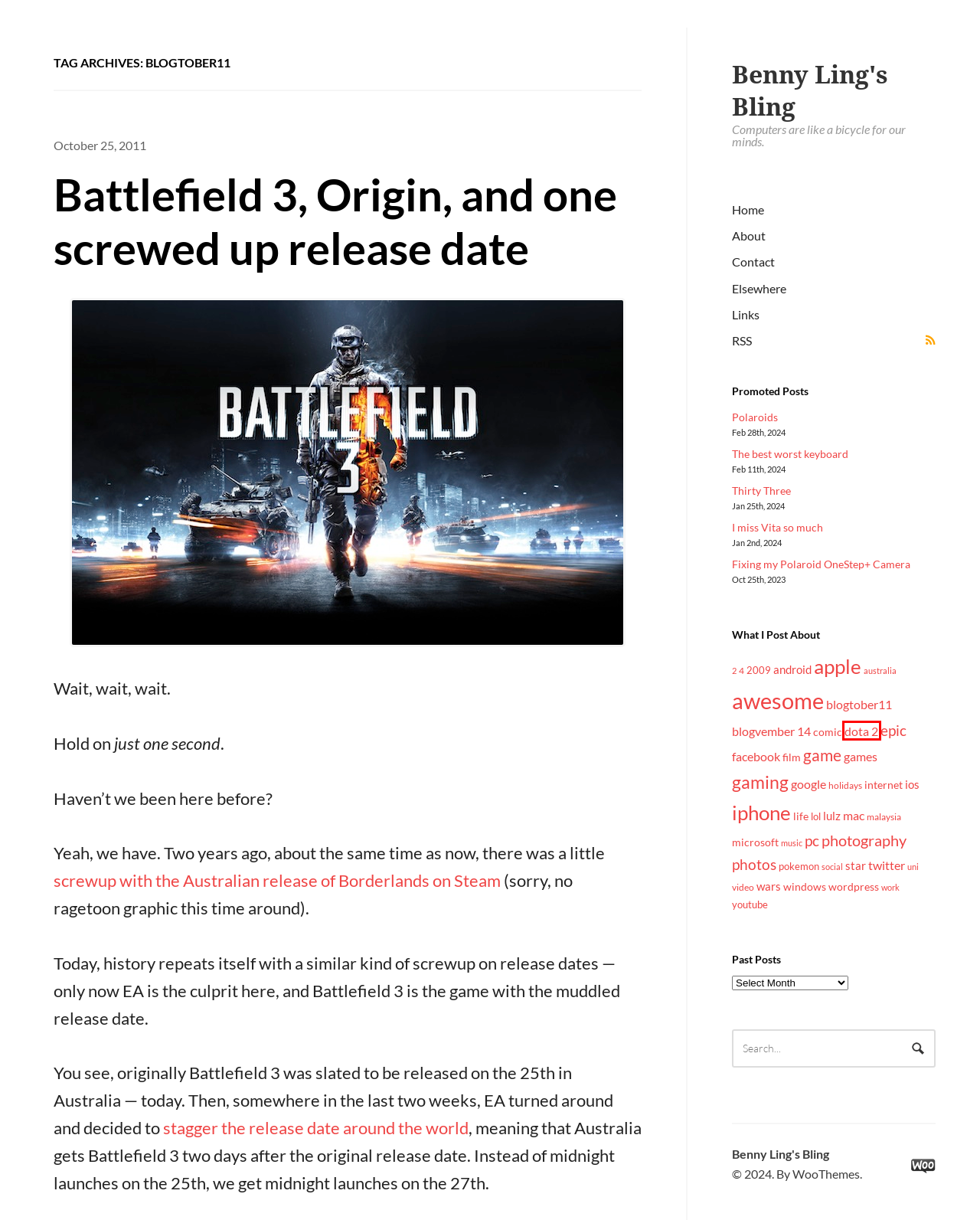You are provided with a screenshot of a webpage where a red rectangle bounding box surrounds an element. Choose the description that best matches the new webpage after clicking the element in the red bounding box. Here are the choices:
A. australia | Benny Ling's Bling
B. gaming | Benny Ling's Bling
C. awesome | Benny Ling's Bling
D. malaysia | Benny Ling's Bling
E. blogvember 14 | Benny Ling's Bling
F. iphone | Benny Ling's Bling
G. microsoft | Benny Ling's Bling
H. dota 2 | Benny Ling's Bling

H